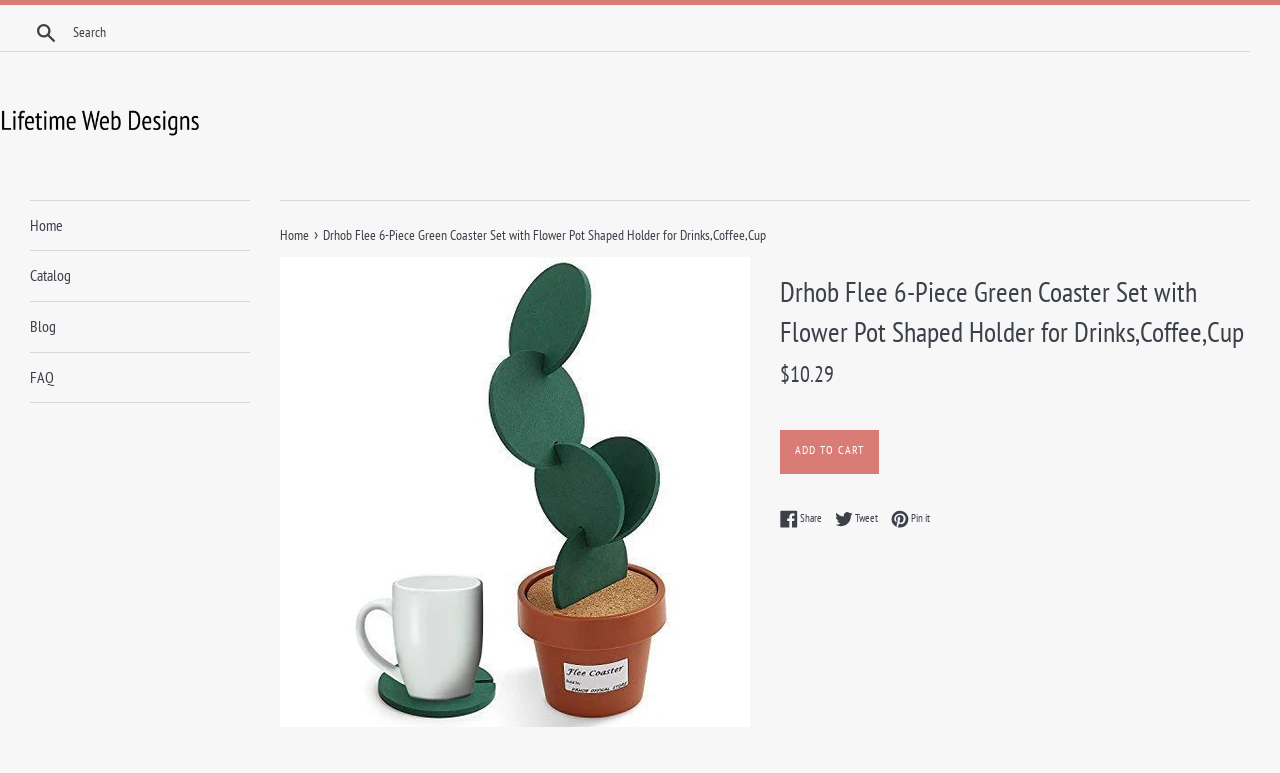Please locate the UI element described by "About Us" and provide its bounding box coordinates.

None